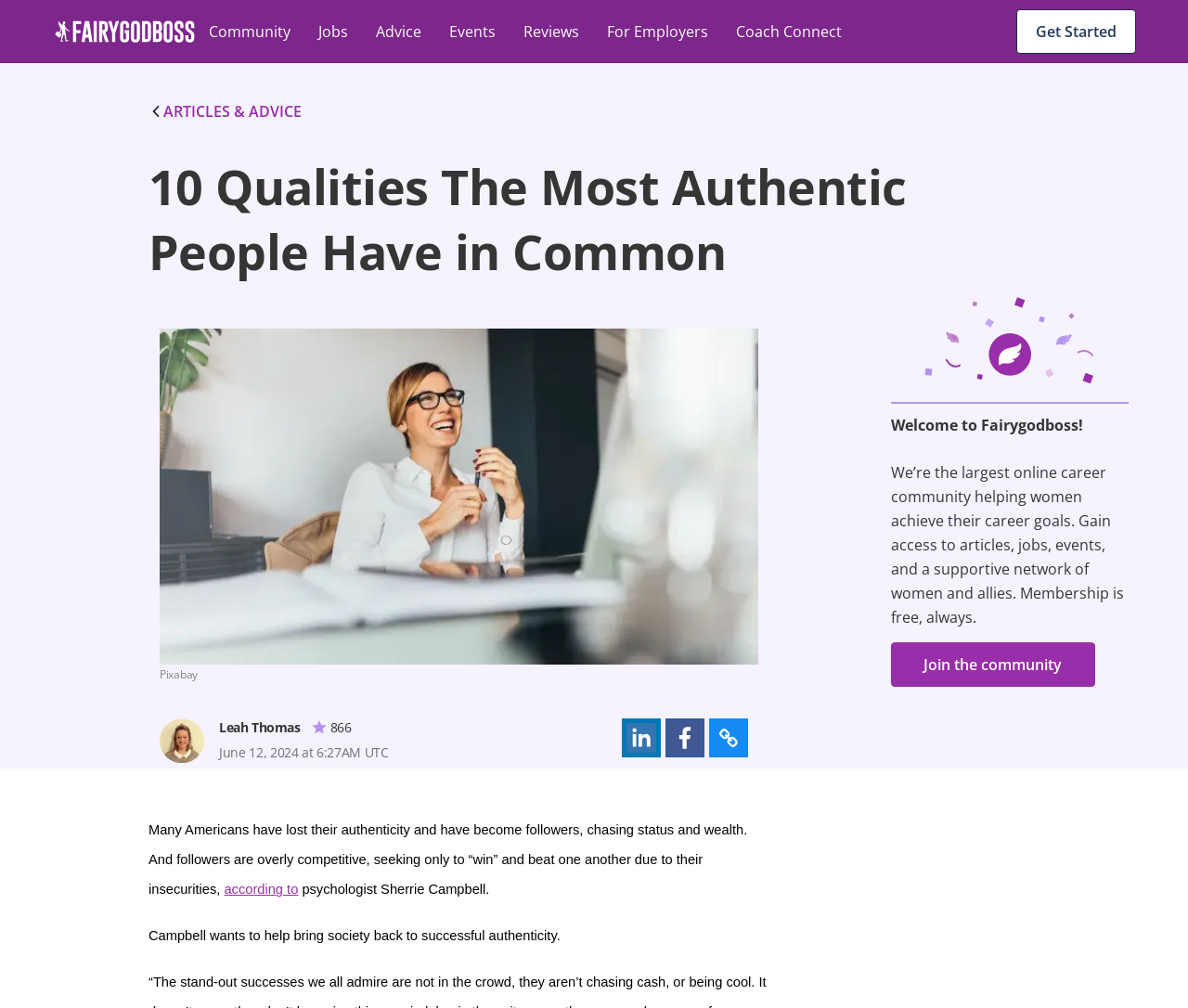Pinpoint the bounding box coordinates of the clickable area necessary to execute the following instruction: "Read the 'ARTICLES & ADVICE' section". The coordinates should be given as four float numbers between 0 and 1, namely [left, top, right, bottom].

[0.125, 0.101, 0.254, 0.12]